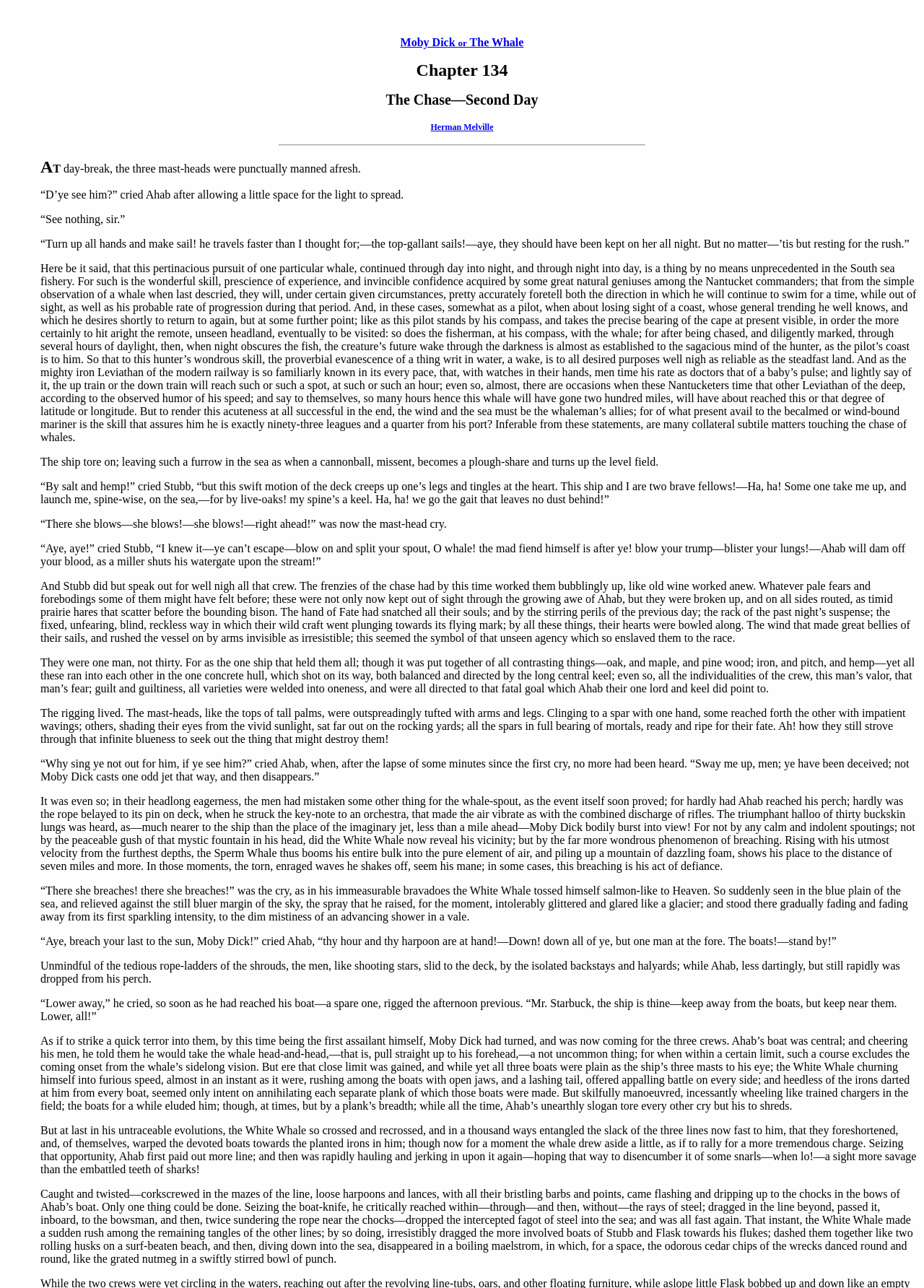What is Ahab's occupation?
Provide a detailed answer to the question using information from the image.

I inferred this answer by reading the text and understanding the context of the story, where Ahab is described as a whaleman.